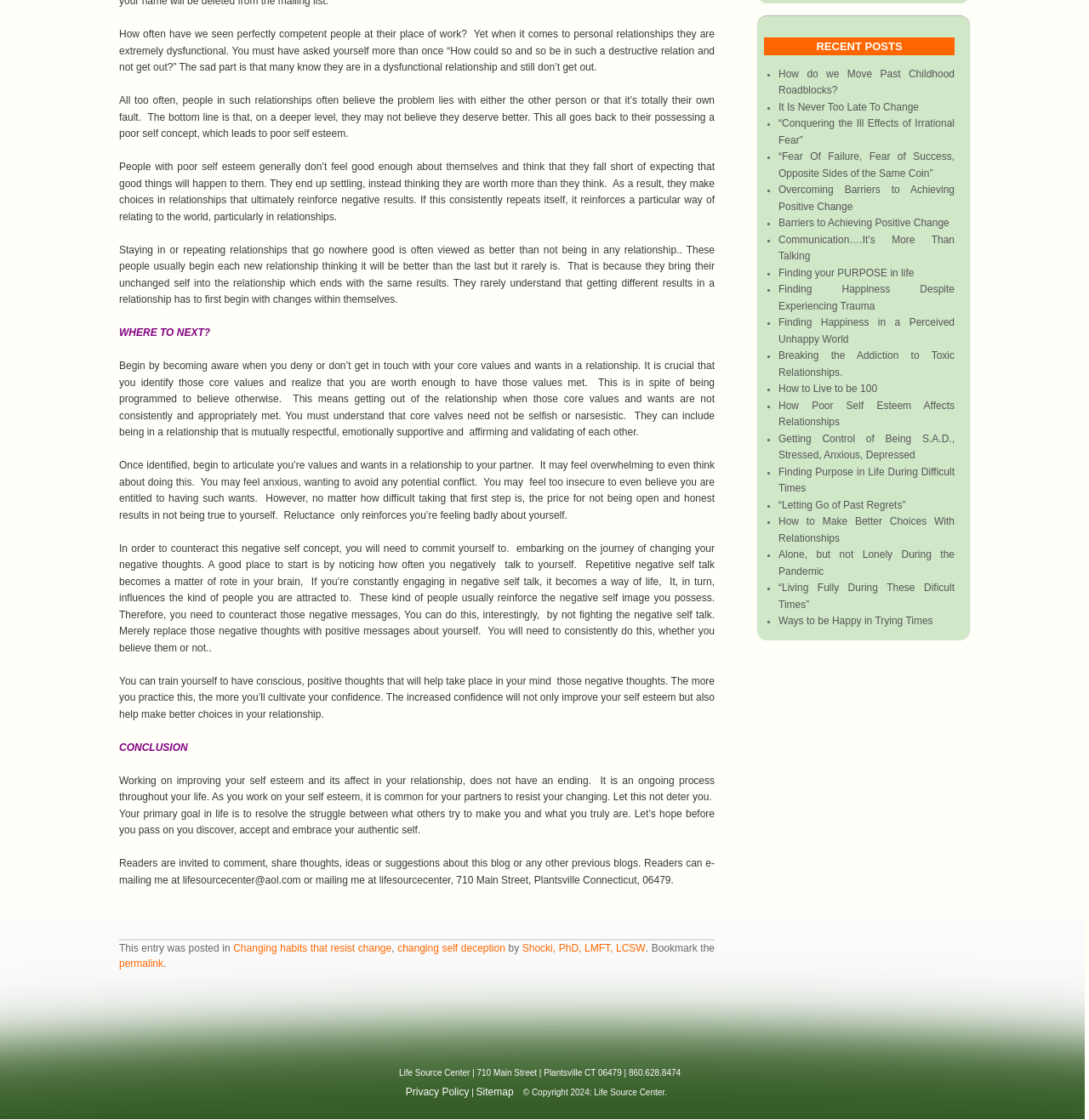Provide the bounding box coordinates of the HTML element described by the text: "Sign in". The coordinates should be in the format [left, top, right, bottom] with values between 0 and 1.

None